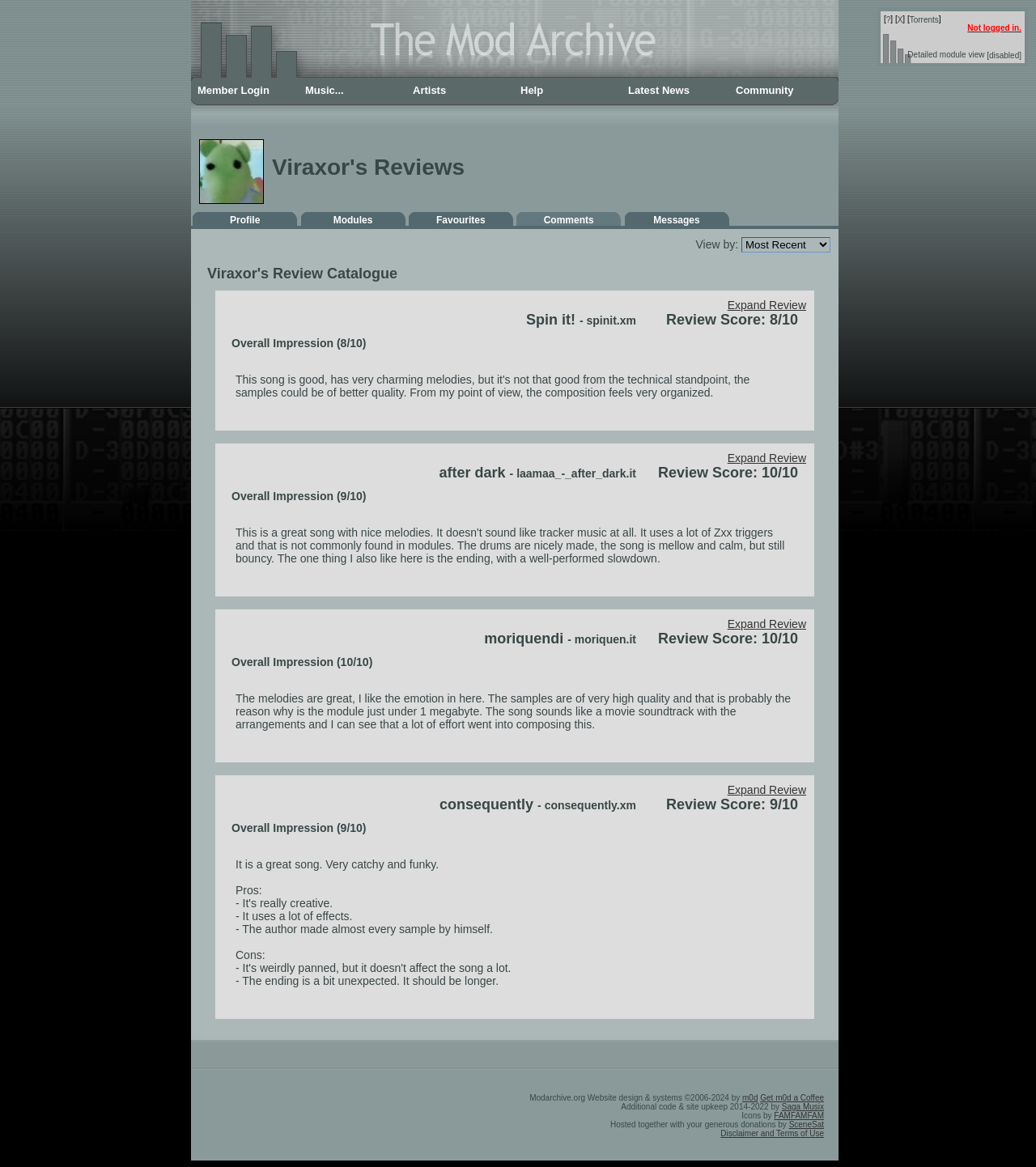Generate a thorough explanation of the webpage's elements.

The webpage is a module review archive, specifically showcasing Viraxor's reviews. At the top, there is a navigation bar with links to "Home", "Member Login", "Music", "Artists", "Help", "Latest News", and "Community". Below this, there is a table with two columns, where the left column contains a profile picture and the right column displays the title "Viraxor's Reviews".

The main content of the page is divided into several sections, each containing a review of a module. Each review section has a heading with the module's name, followed by a table with two columns. The left column contains the review text, and the right column has a link to "Expand Review". Below each review, there is a heading displaying the overall impression and review score.

There are three reviews on the page, each with a similar structure. The first review is for the module "Spin it! - spinit.xm", the second is for "after dark - laamaa_-_after_dark.it", and the third is for "moriquendi - moriquen.it". Each review has a detailed text describing the module, and the overall impression and review score are displayed below.

At the bottom of the page, there is a static text block containing a quote from one of the reviews, praising the high-quality samples and composition of the module.